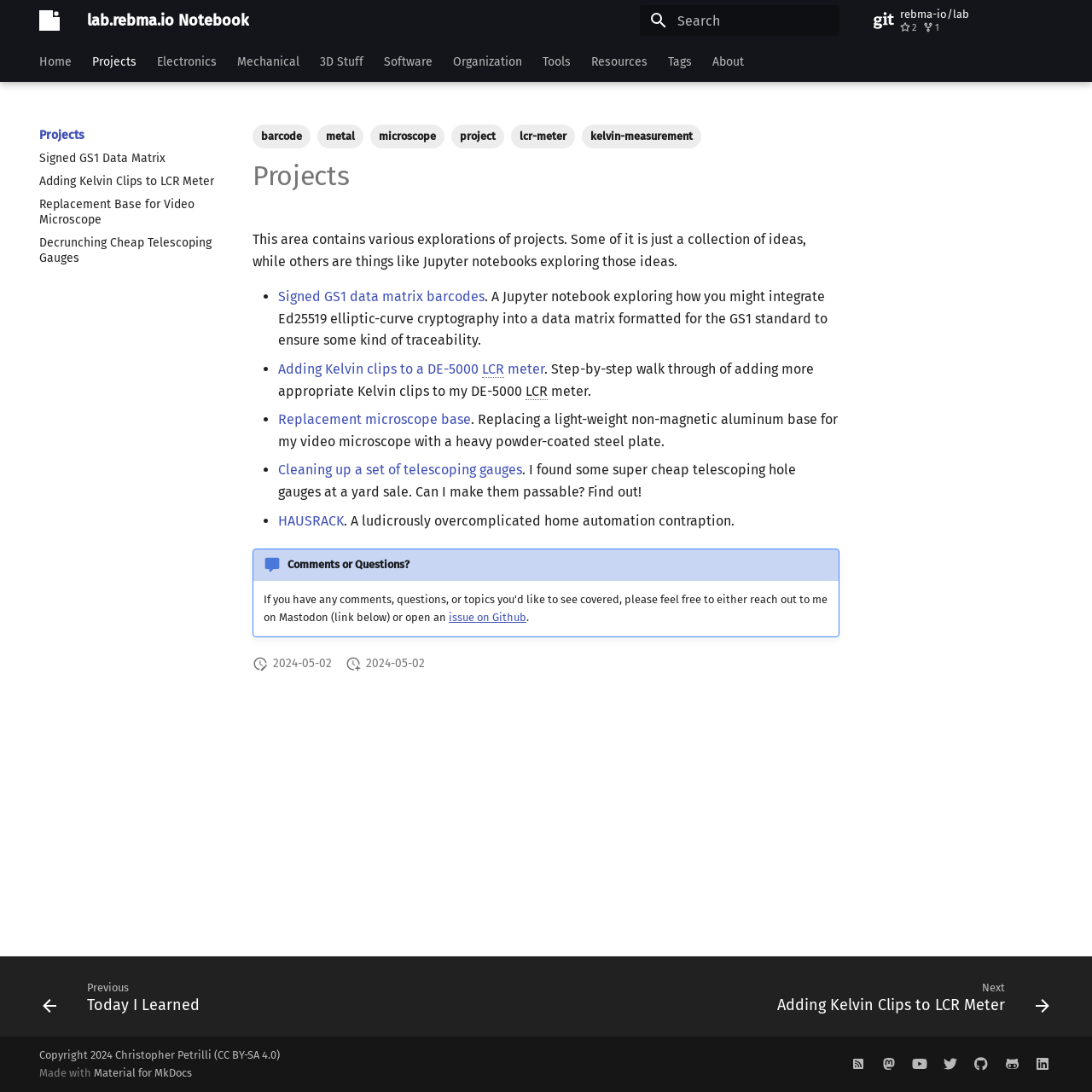What is the main category of the projects listed?
Refer to the image and give a detailed response to the question.

I determined this by looking at the navigation tabs under the 'Tabs' section, which include links to 'Electronics', 'Mechanical', '3D Stuff', and other categories. These categories seem to be the main way to organize the projects listed on the webpage.